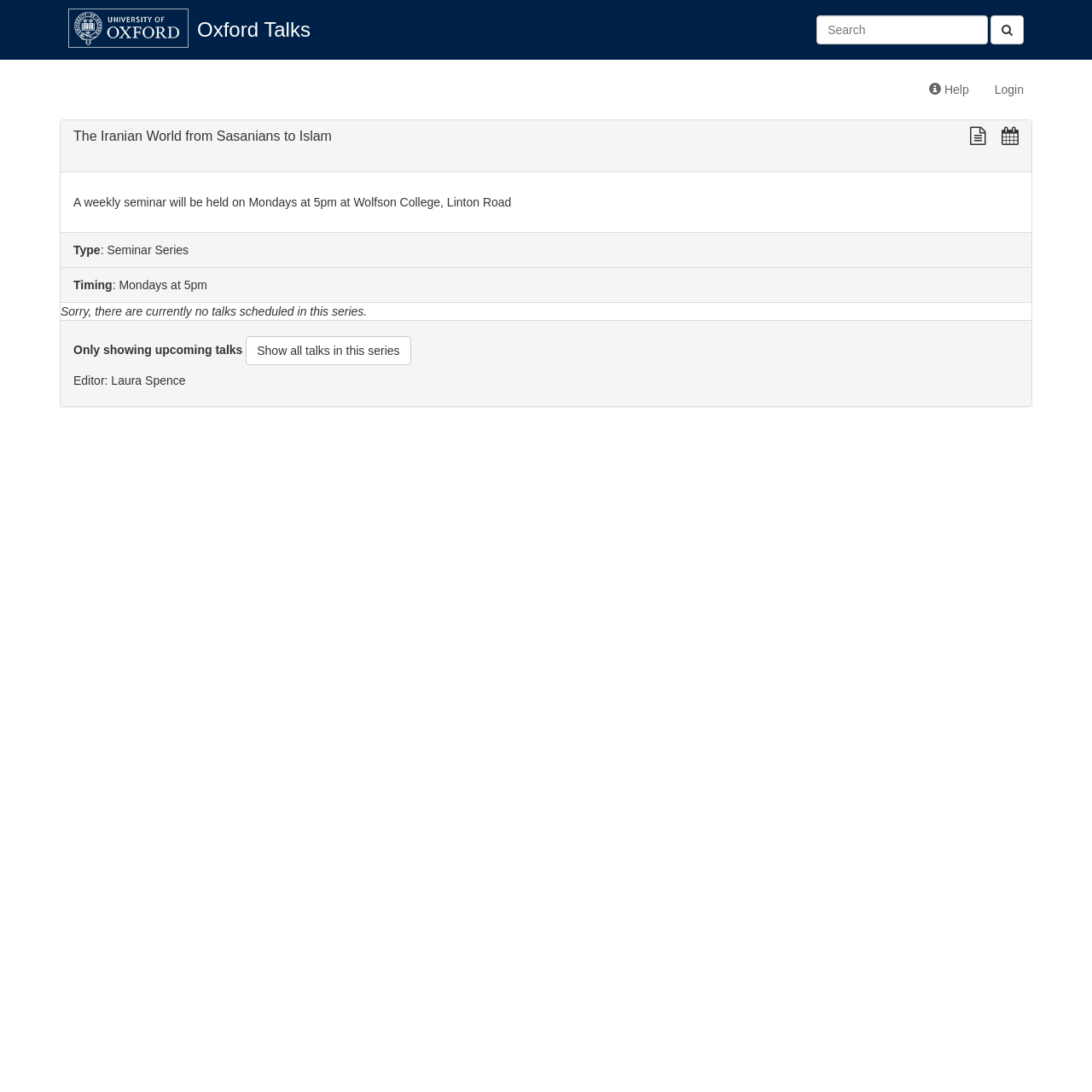Who is the editor of this series?
Provide a fully detailed and comprehensive answer to the question.

I found the answer by looking at the static text elements on the webpage. Specifically, I found the text 'Editor: Laura Spence' which indicates that the editor of this series is Laura Spence.